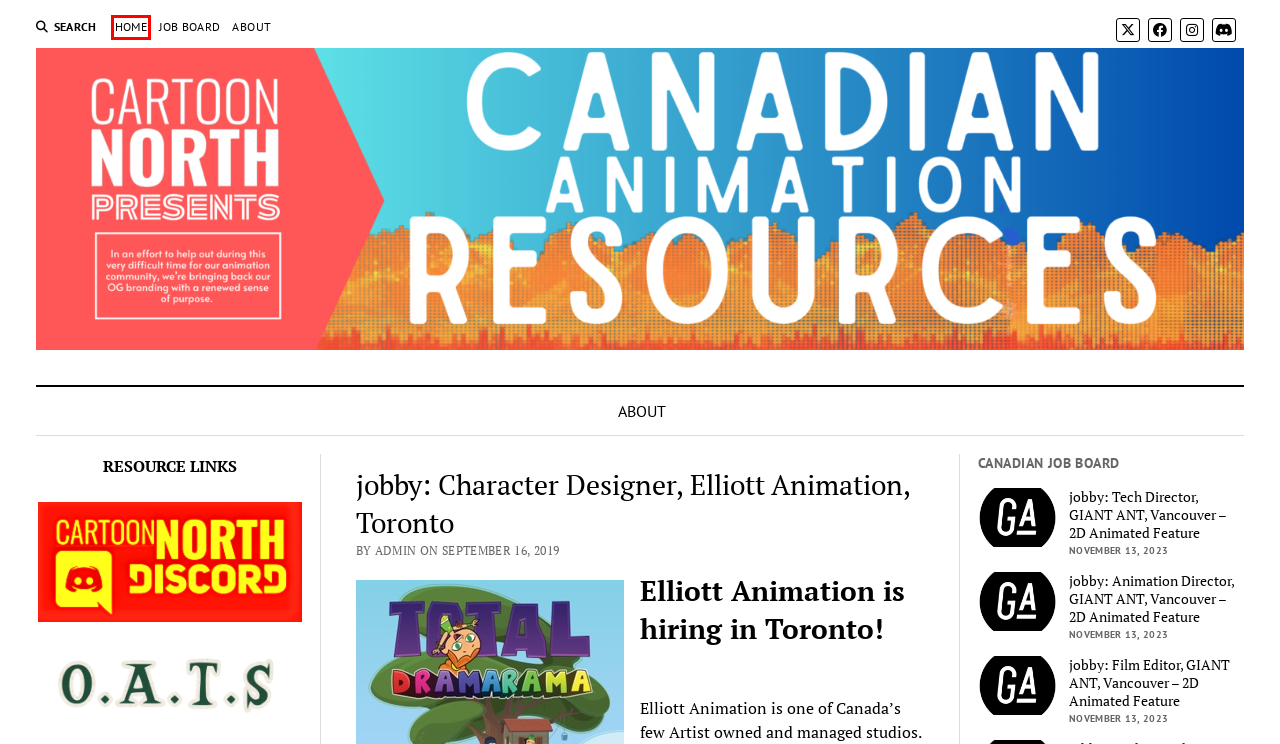Look at the screenshot of a webpage where a red bounding box surrounds a UI element. Your task is to select the best-matching webpage description for the new webpage after you click the element within the bounding box. The available options are:
A. ABOUT – CARTOON NORTH
B. Jobs – CARTOON NORTH
C. jobby: Animation Director, GIANT ANT, Vancouver – 2D Animated Feature – CARTOON NORTH
D. jobby: Film Editor, GIANT ANT, Vancouver – 2D Animated Feature – CARTOON NORTH
E. jobby: Tech Director, GIANT ANT, Vancouver – 2D Animated Feature – CARTOON NORTH
F. admin – CARTOON NORTH
G. CARTOON NORTH
H. jobby: Assistant to Producers, Rusty Halo Productions, Sault Ste-Marie ON – CARTOON NORTH

G